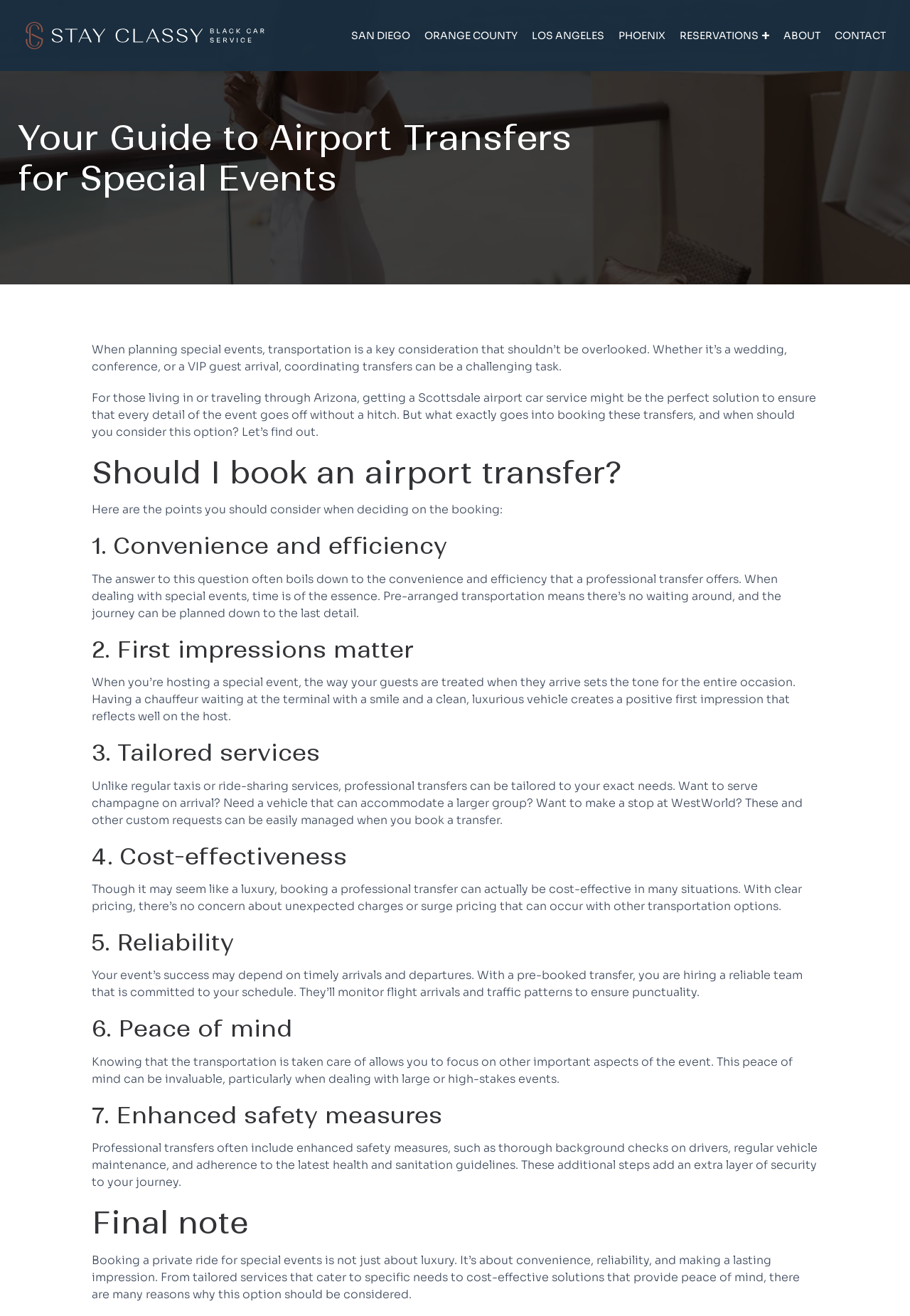Reply to the question below using a single word or brief phrase:
How many points are considered when deciding to book an airport transfer?

7